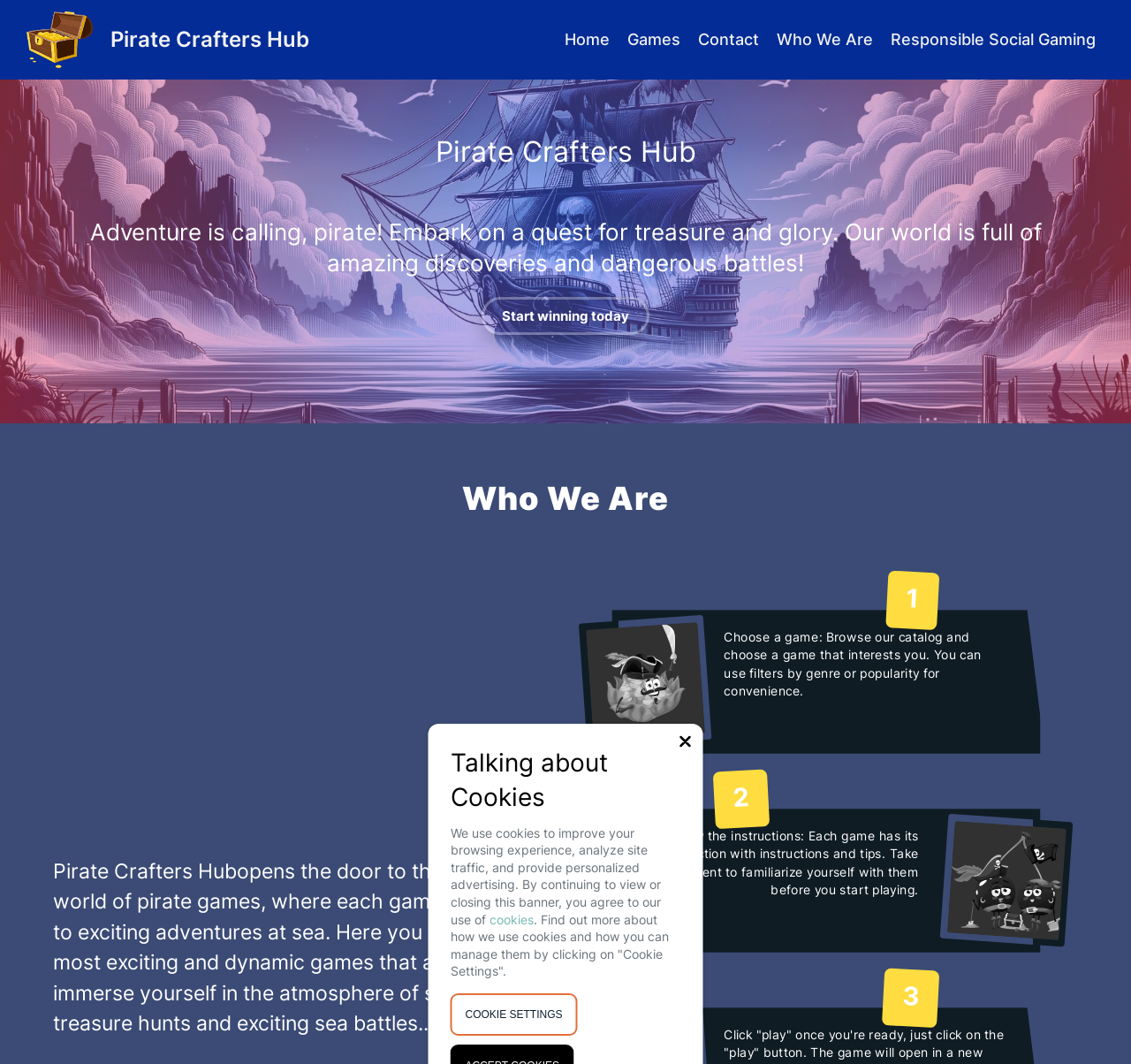Locate the primary headline on the webpage and provide its text.

Talking about Cookies